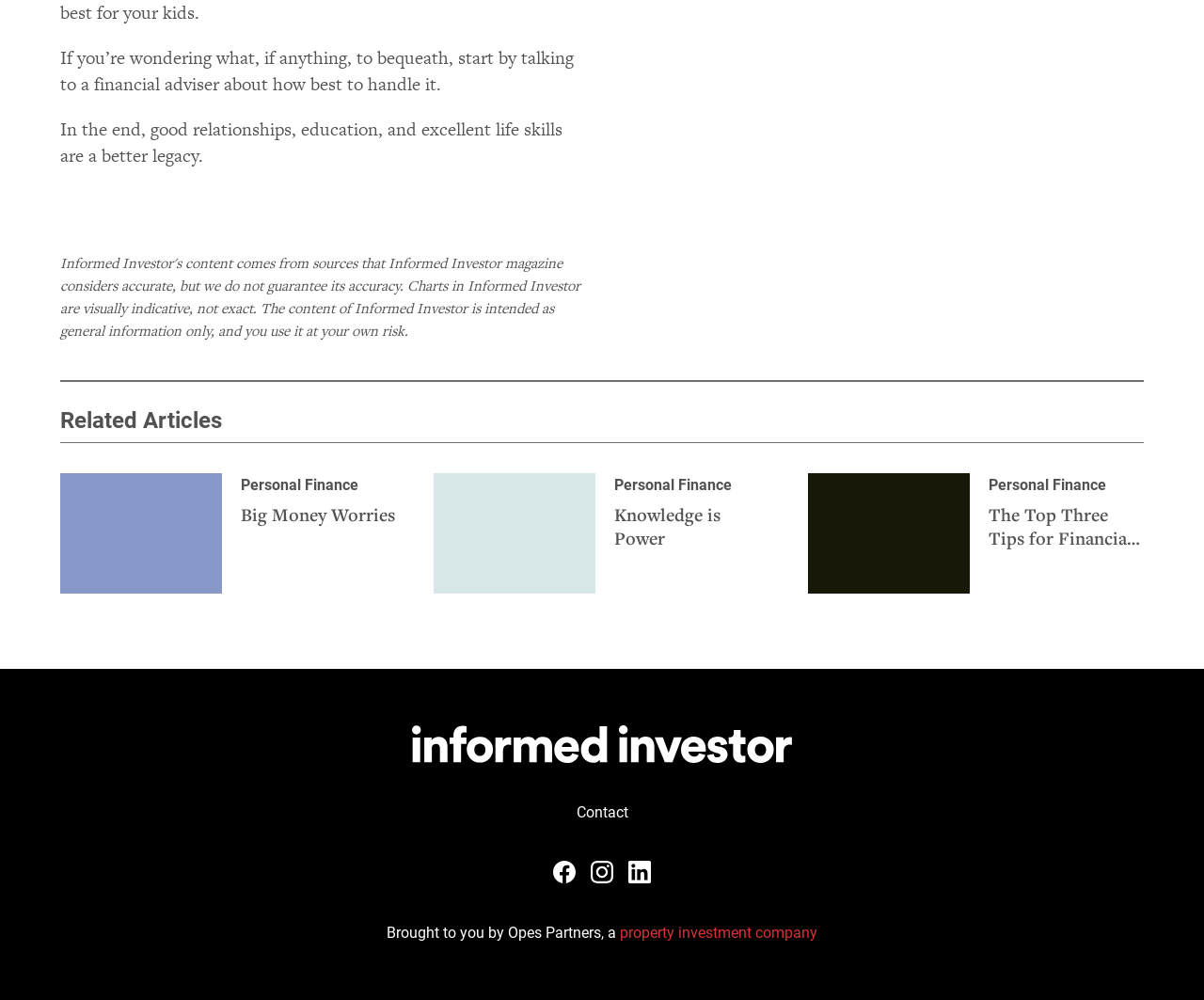Indicate the bounding box coordinates of the clickable region to achieve the following instruction: "View image about Knowledge is Power."

[0.36, 0.473, 0.495, 0.594]